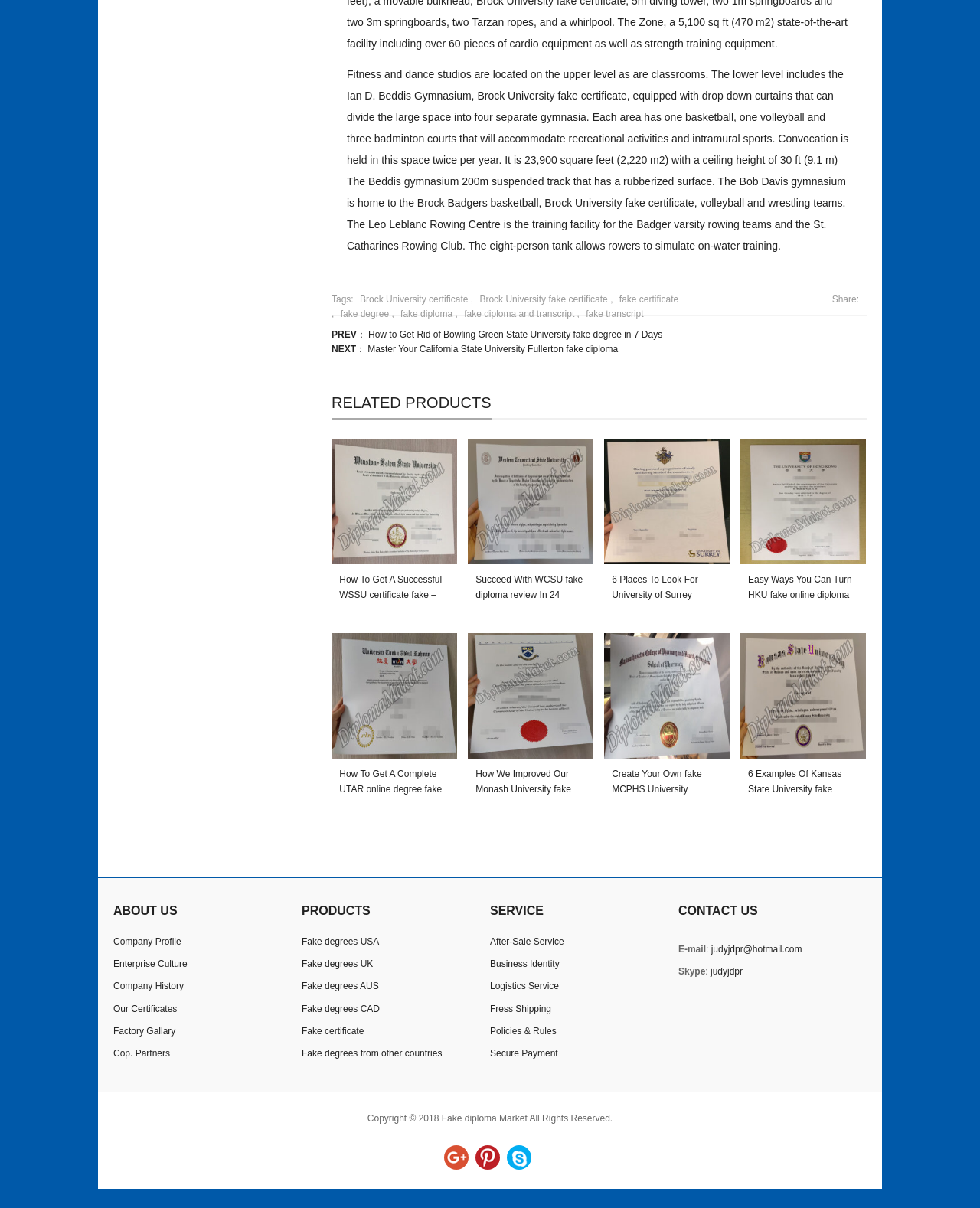Determine the bounding box coordinates for the region that must be clicked to execute the following instruction: "Click on the 'ABOUT US' tab".

[0.116, 0.746, 0.292, 0.762]